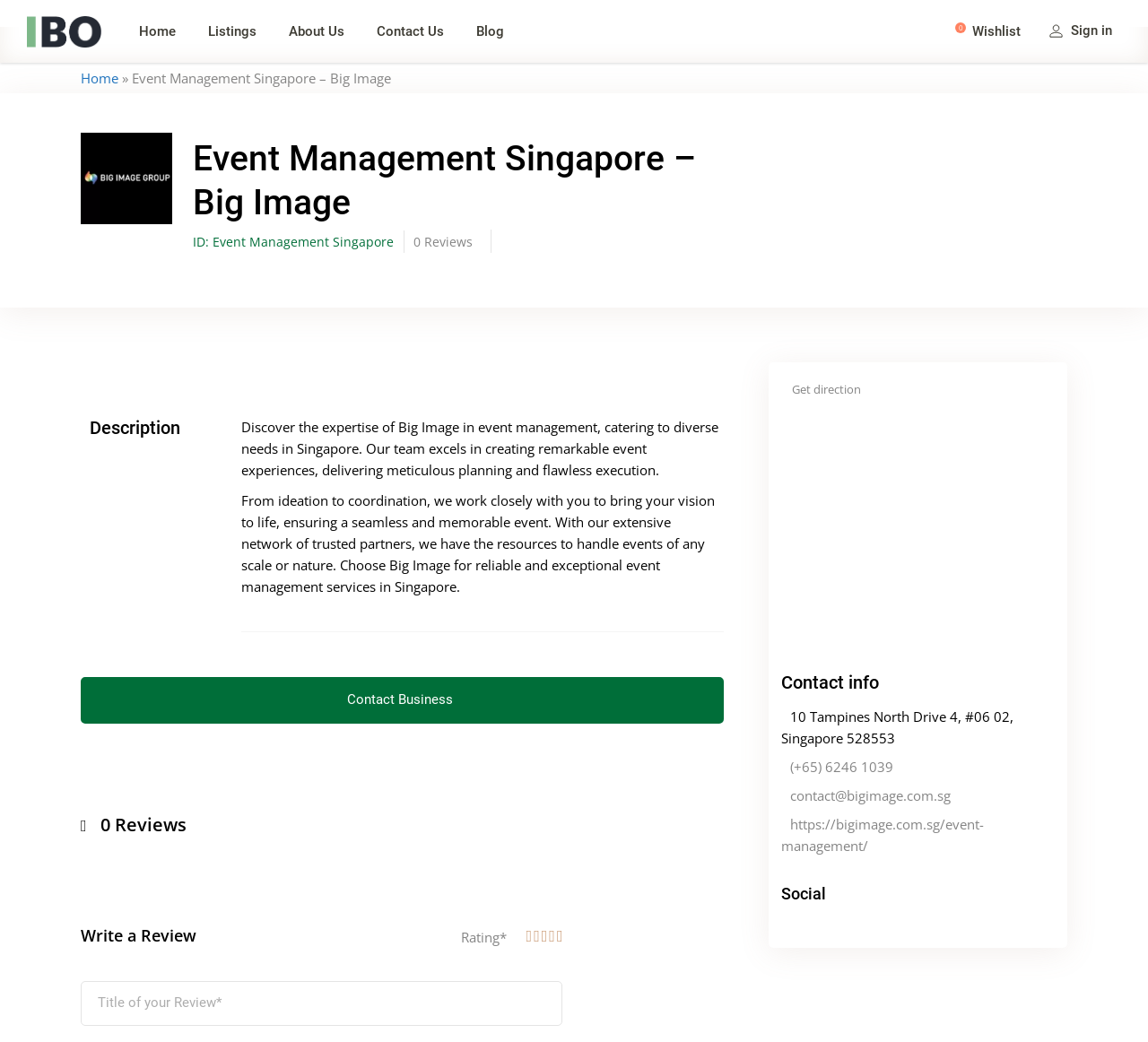Could you locate the bounding box coordinates for the section that should be clicked to accomplish this task: "Visit the 'Home' page".

None